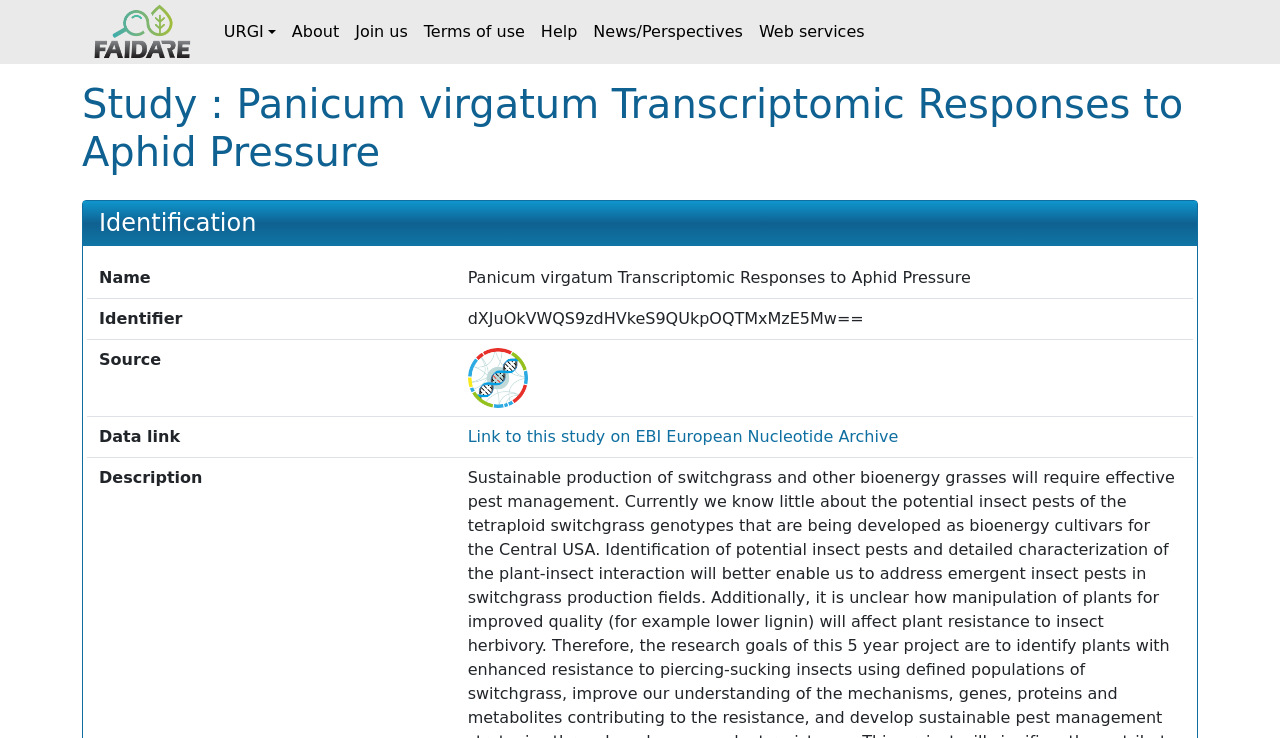Determine the main heading of the webpage and generate its text.

Study : Panicum virgatum Transcriptomic Responses to Aphid Pressure